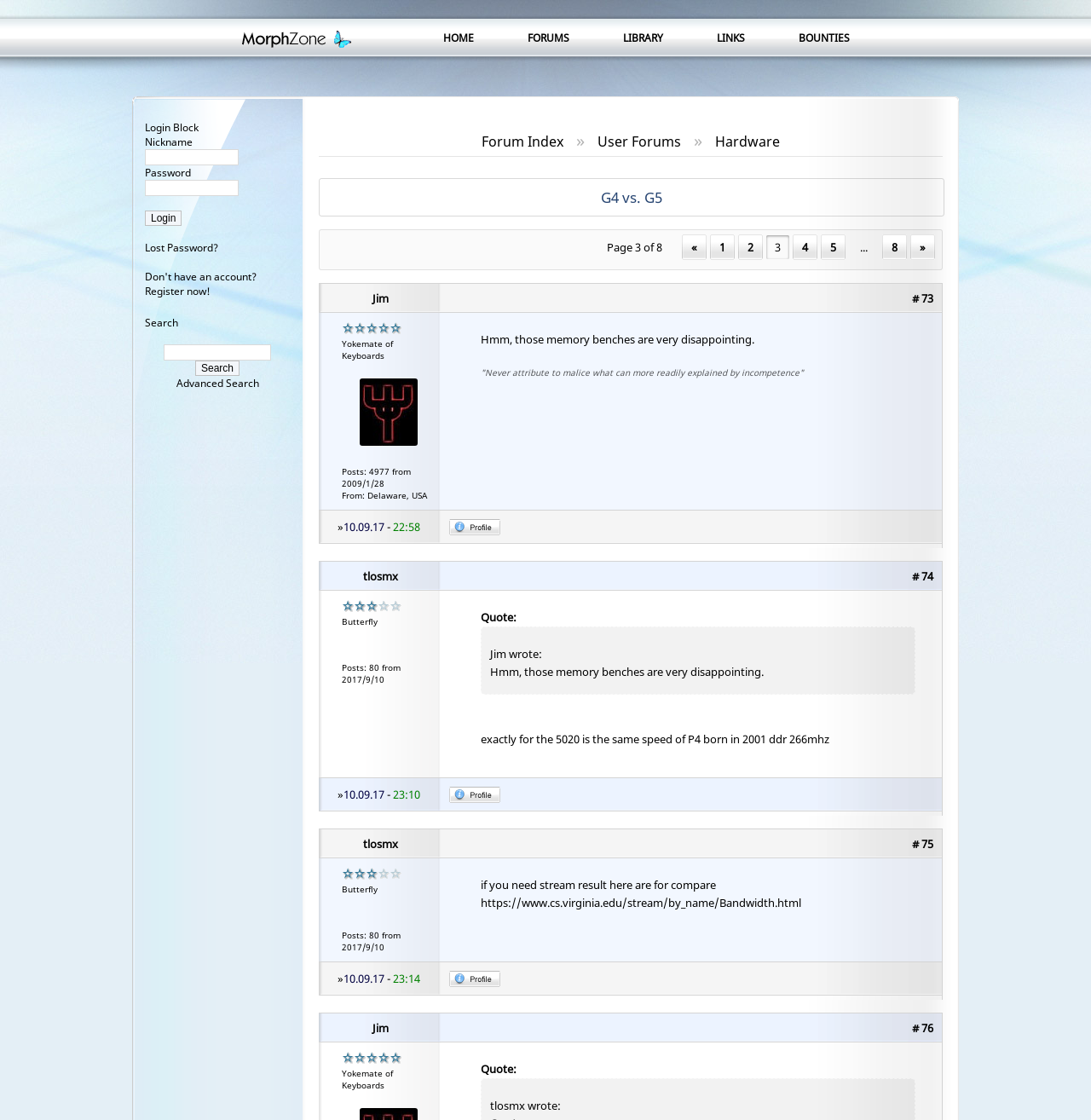Please mark the bounding box coordinates of the area that should be clicked to carry out the instruction: "Go to the 'Forum Index'".

[0.441, 0.118, 0.516, 0.135]